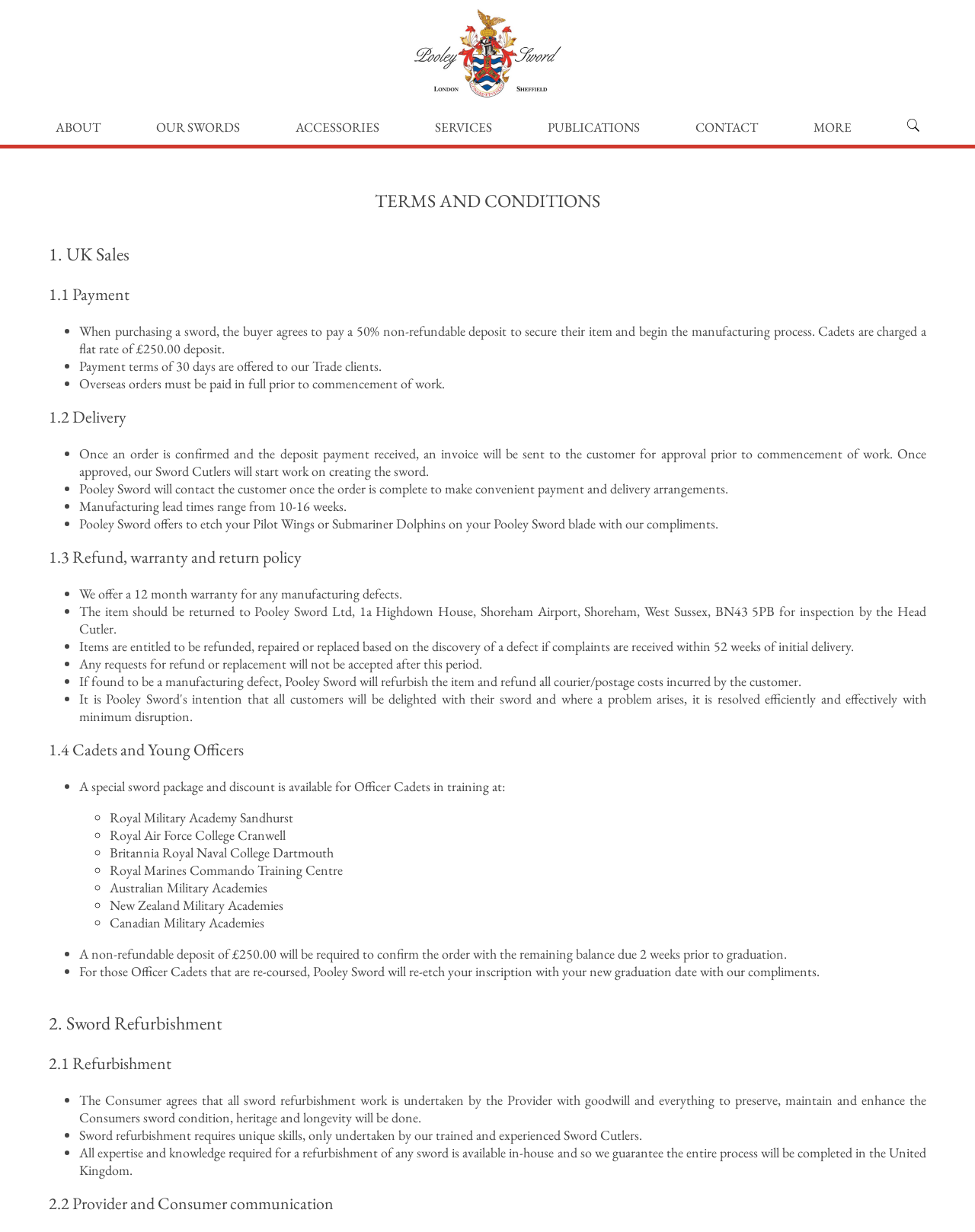Provide a thorough description of the webpage's content and layout.

This webpage is about the terms and conditions of Pooley Sword, a leading cutler of swords, dirks, and lances to the British Armed Forces, Commonwealth, and Overseas Defence Forces. 

At the top of the page, there is a navigation menu with links to different sections of the website, including "ABOUT", "OUR SWORDS", "ACCESSORIES", "SERVICES", "PUBLICATIONS", "CONTACT", and "MORE". 

Below the navigation menu, there is a heading "TERMS AND CONDITIONS" followed by several sections of terms and conditions, each with its own heading and subheadings. 

The first section is "1. UK Sales" which includes three subheadings: "1.1 Payment", "1.2 Delivery", and "1.3 Refund, warranty and return policy". Under each subheading, there are several bullet points explaining the terms and conditions related to payment, delivery, and refund policies. 

The second section is "1.4 Cadets and Young Officers" which explains the special sword package and discount available for Officer Cadets in training at various military academies. 

The third section is "2. Sword Refurbishment" which includes two subheadings: "2.1 Refurbishment" and "2.2 Provider and Consumer communication". Under these subheadings, there are bullet points explaining the terms and conditions related to sword refurbishment and communication between the provider and consumer. 

Throughout the page, there are no images except for two small icons, one at the top left and one at the top right, which are likely logos or icons related to the website.